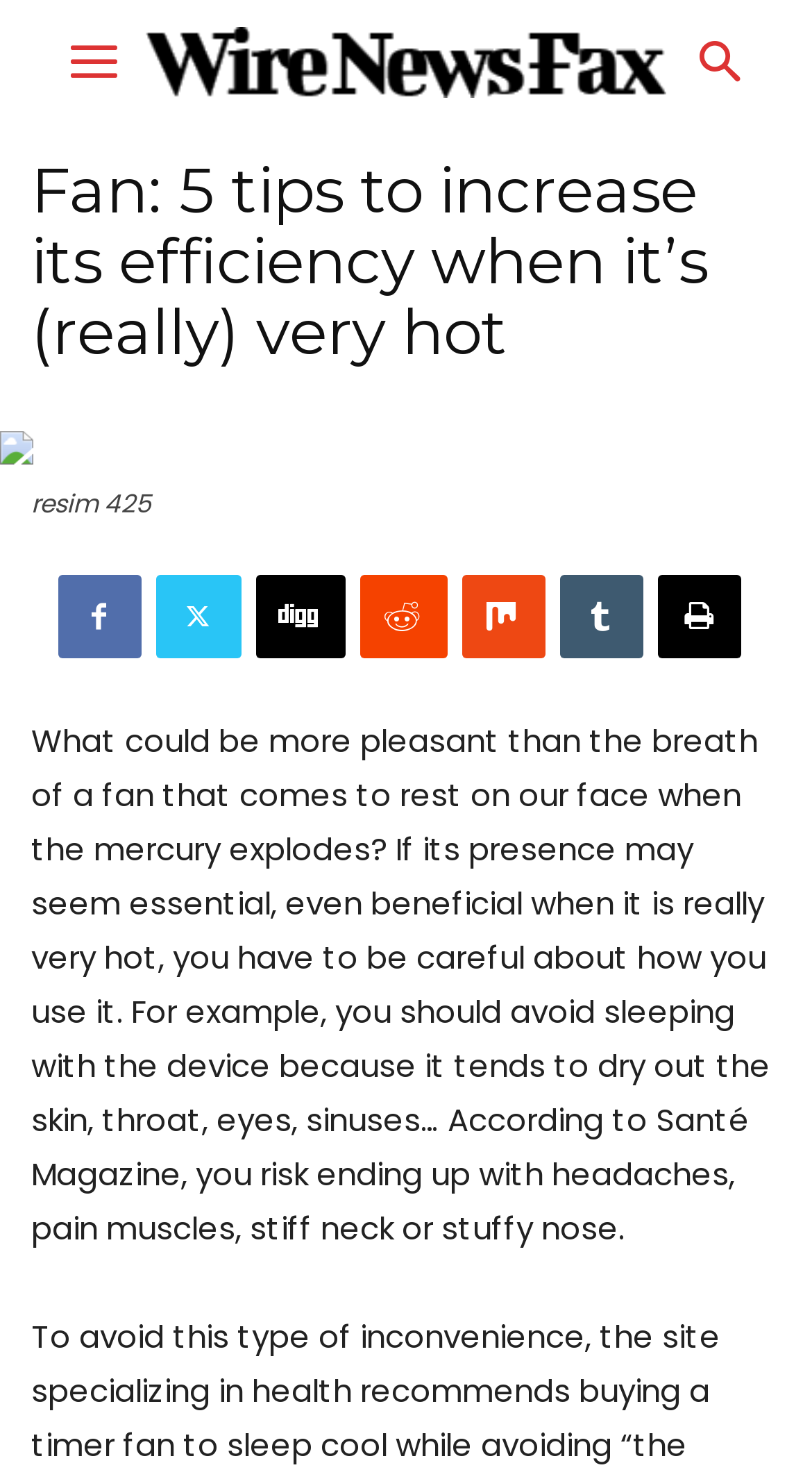Determine the bounding box coordinates of the element's region needed to click to follow the instruction: "View the image". Provide these coordinates as four float numbers between 0 and 1, formatted as [left, top, right, bottom].

[0.0, 0.292, 1.0, 0.352]